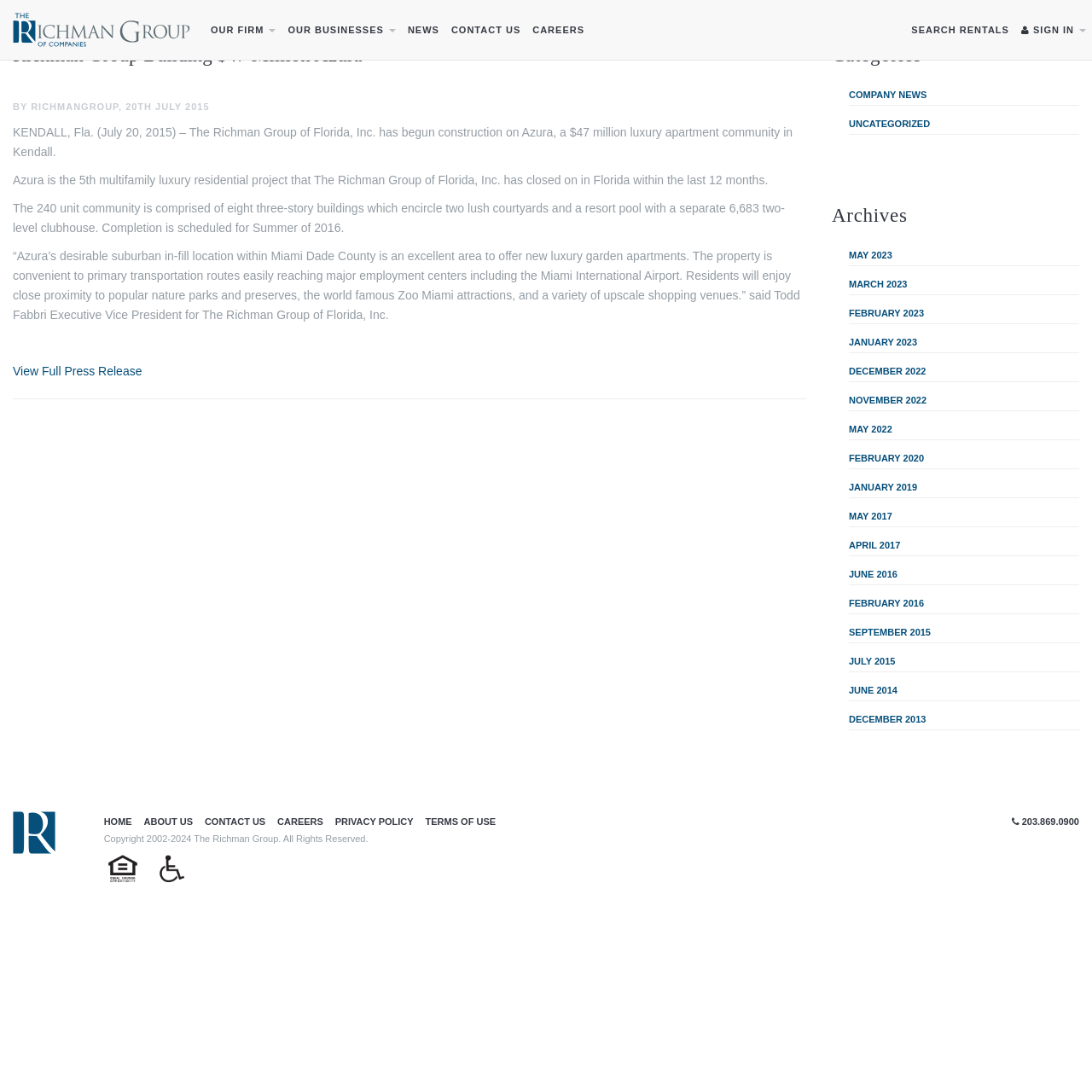What is the expected completion date of the community?
Answer the question based on the image using a single word or a brief phrase.

Summer of 2016